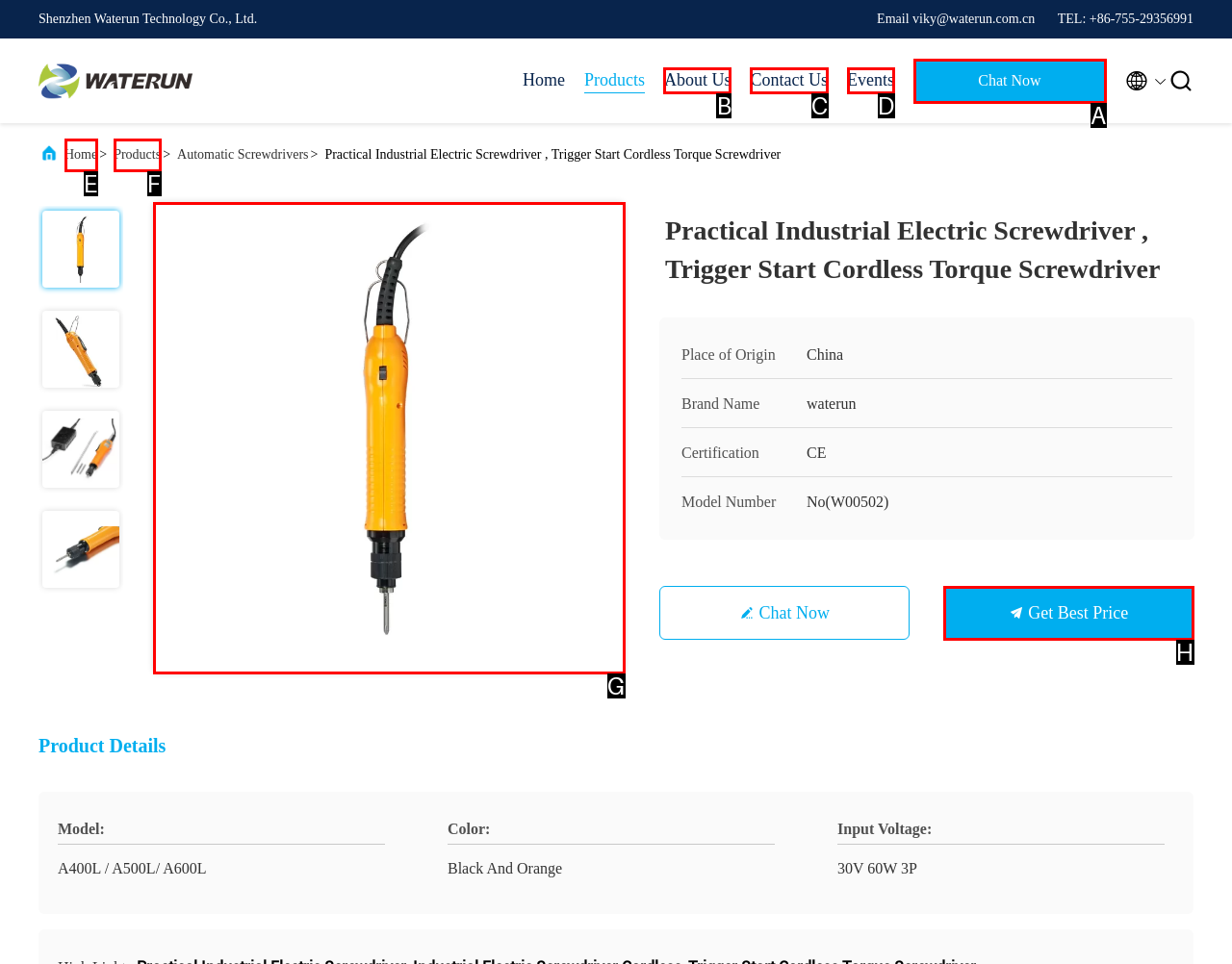Identify the bounding box that corresponds to: Get Best Price
Respond with the letter of the correct option from the provided choices.

H